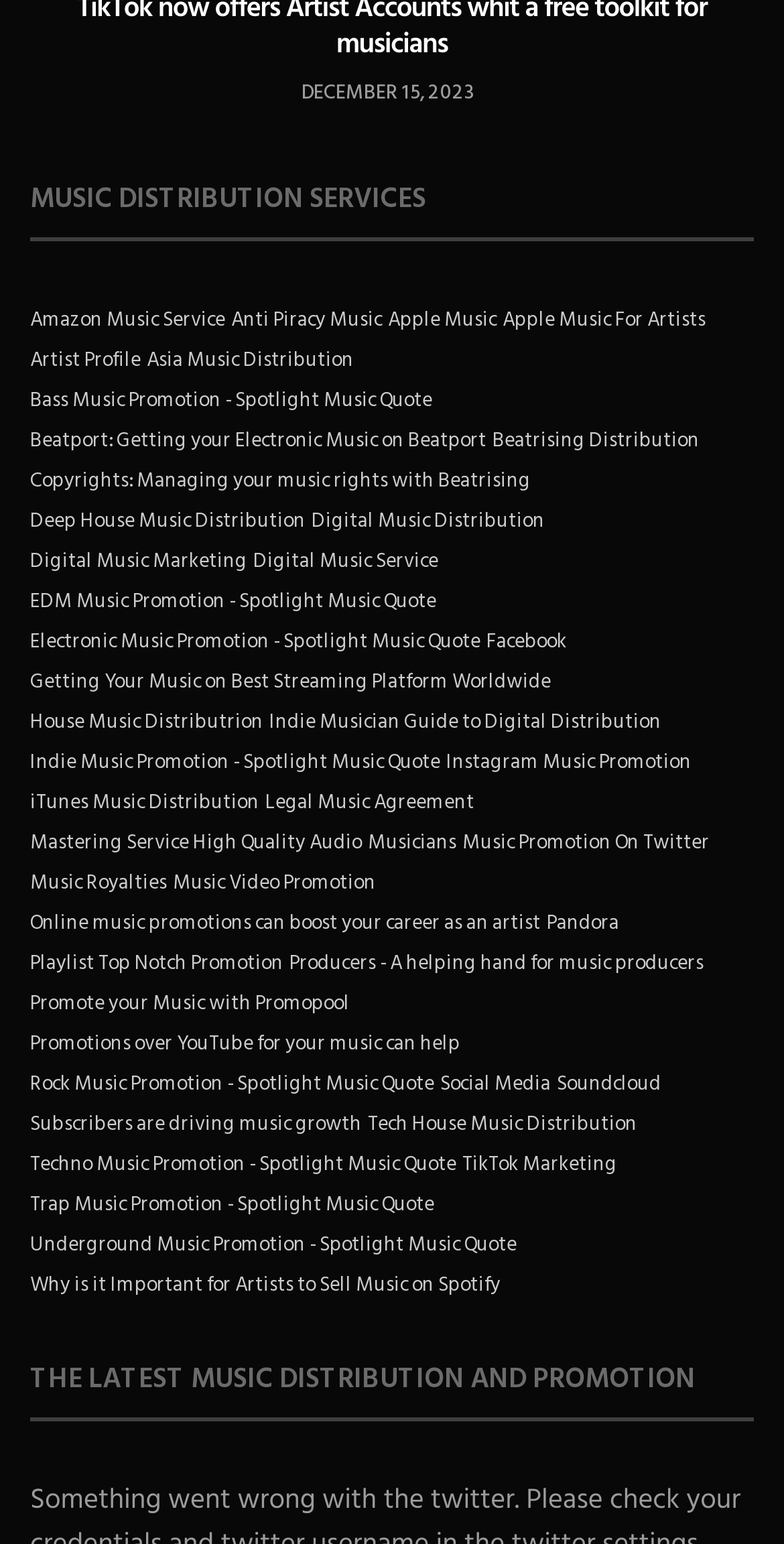Locate the bounding box coordinates of the element that needs to be clicked to carry out the instruction: "Discover Indie Musician Guide to Digital Distribution". The coordinates should be given as four float numbers ranging from 0 to 1, i.e., [left, top, right, bottom].

[0.344, 0.457, 0.844, 0.477]